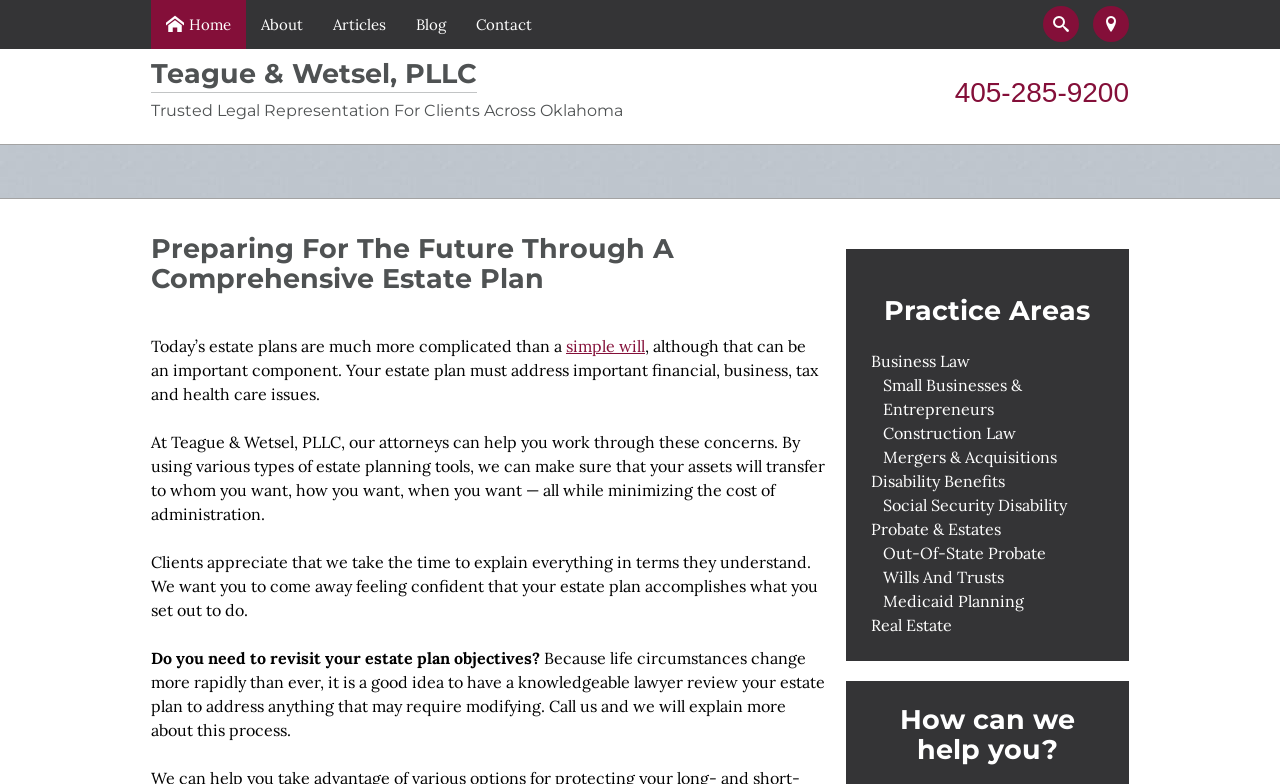Locate and generate the text content of the webpage's heading.

Preparing For The Future Through A Comprehensive Estate Plan